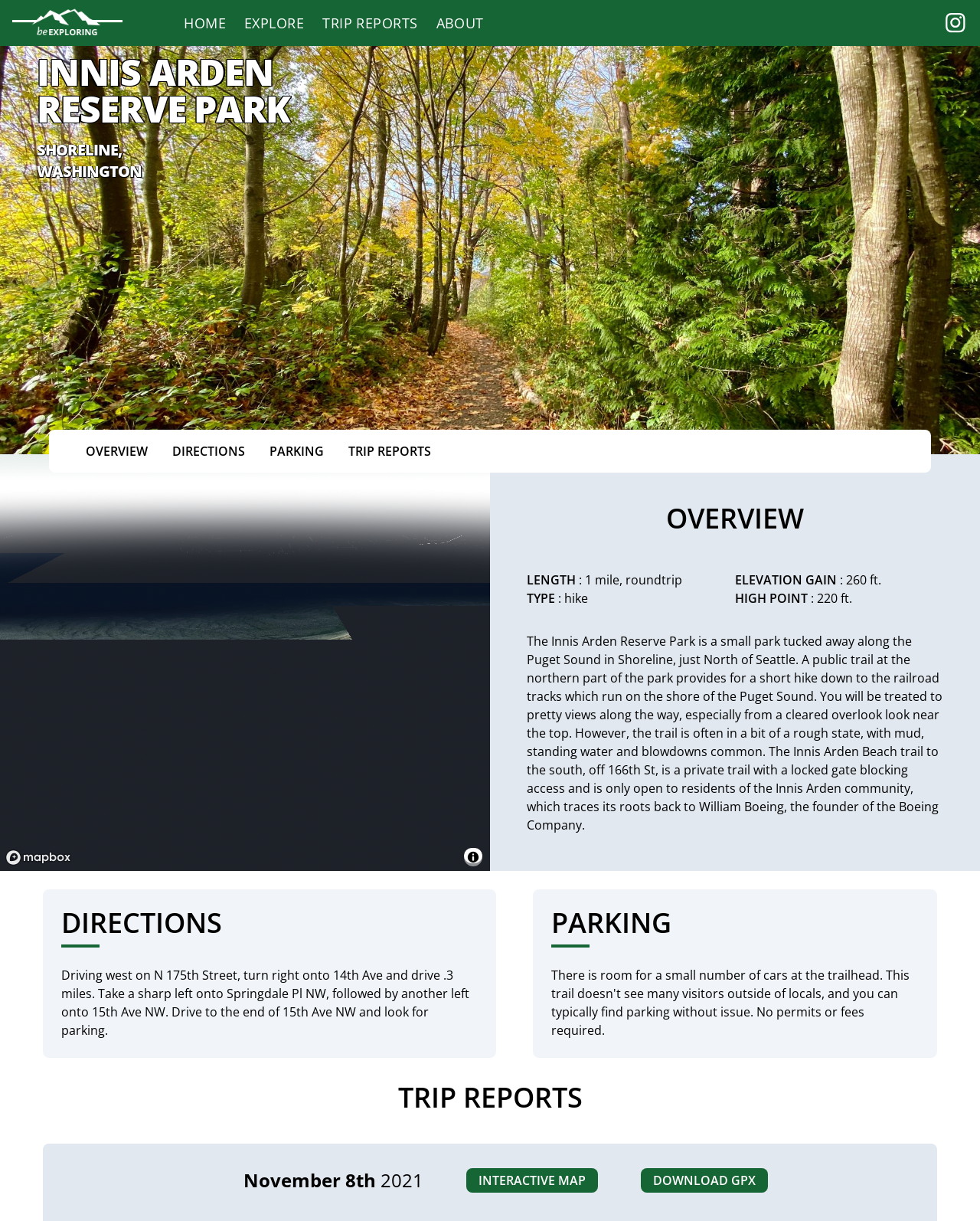What is the elevation gain of the hike?
Carefully examine the image and provide a detailed answer to the question.

I found the answer by looking at the 'OVERVIEW' section, where it says 'ELEVATION GAIN: 260 ft'.